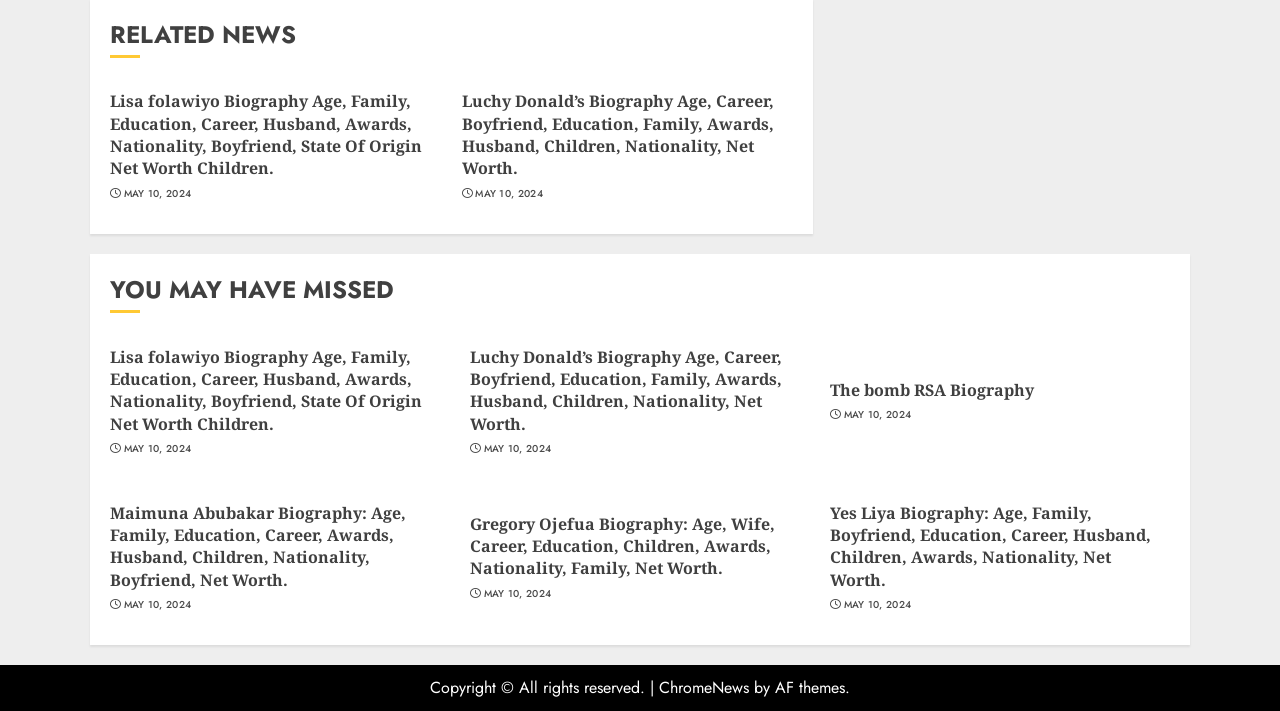What is the name of the first person listed?
Please give a detailed and elaborate explanation in response to the question.

I looked at the first heading that contains the word 'Biography' and found the name 'Lisa Folawiyo' associated with it.